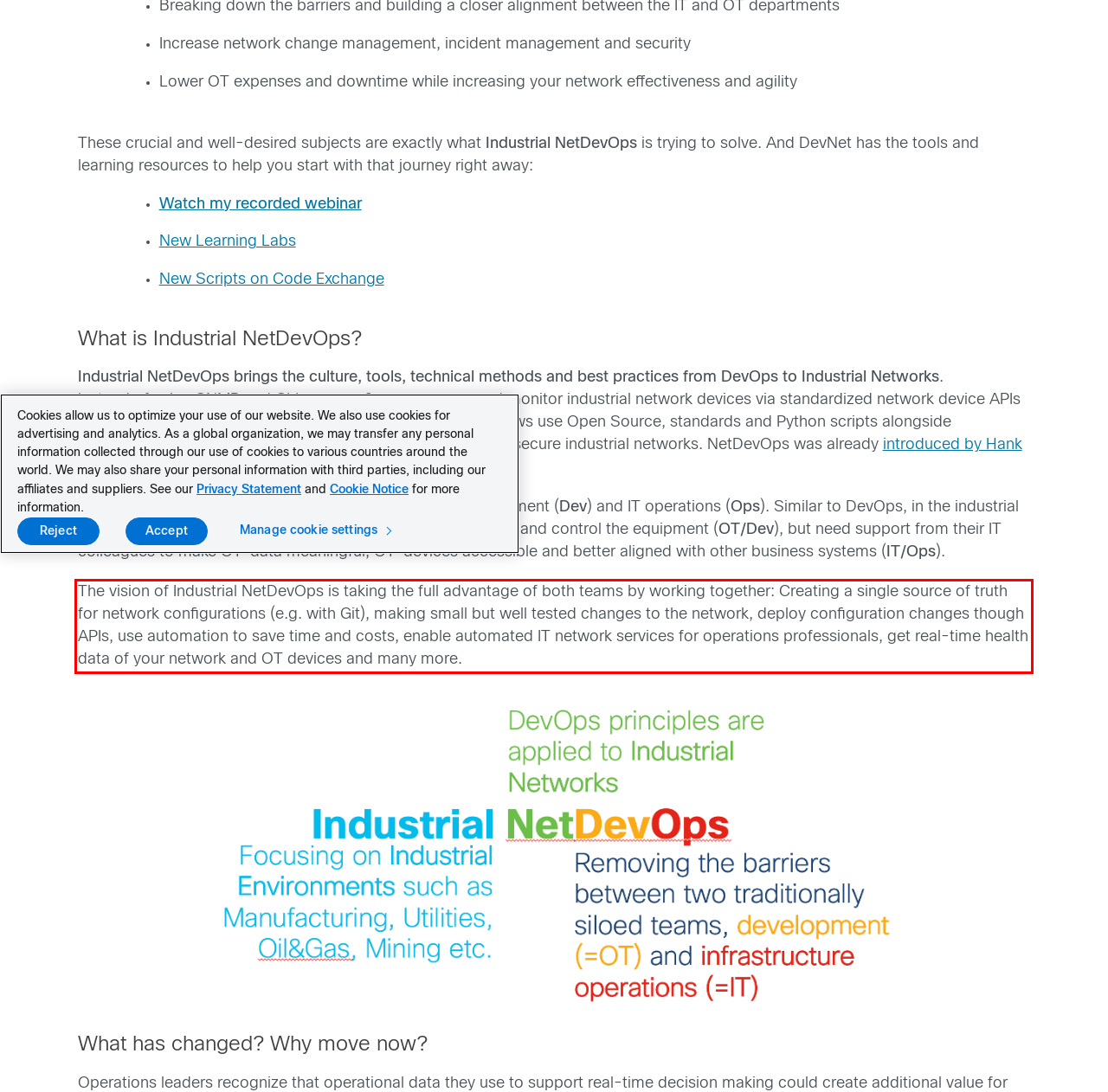You are looking at a screenshot of a webpage with a red rectangle bounding box. Use OCR to identify and extract the text content found inside this red bounding box.

The vision of Industrial NetDevOps is taking the full advantage of both teams by working together: Creating a single source of truth for network configurations (e.g. with Git), making small but well tested changes to the network, deploy configuration changes though APIs, use automation to save time and costs, enable automated IT network services for operations professionals, get real-time health data of your network and OT devices and many more.